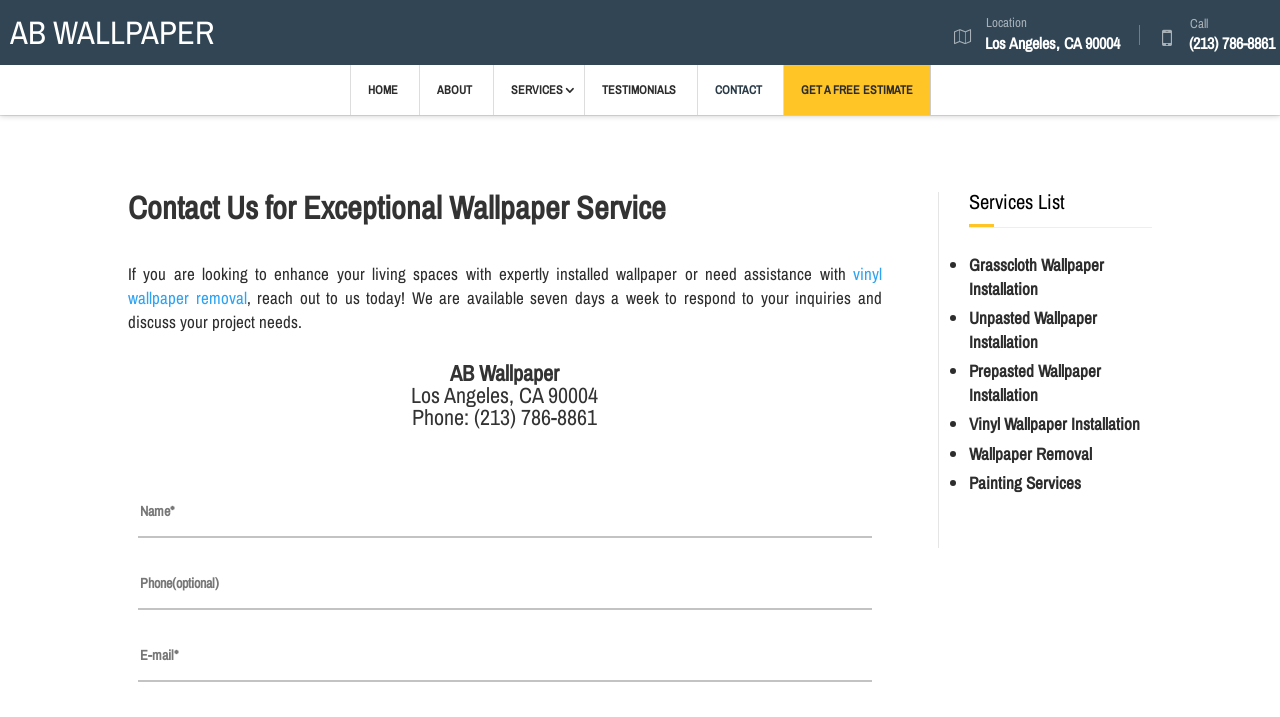What is the location of AB Wallpaper?
Please use the visual content to give a single word or phrase answer.

Los Angeles, CA 90004